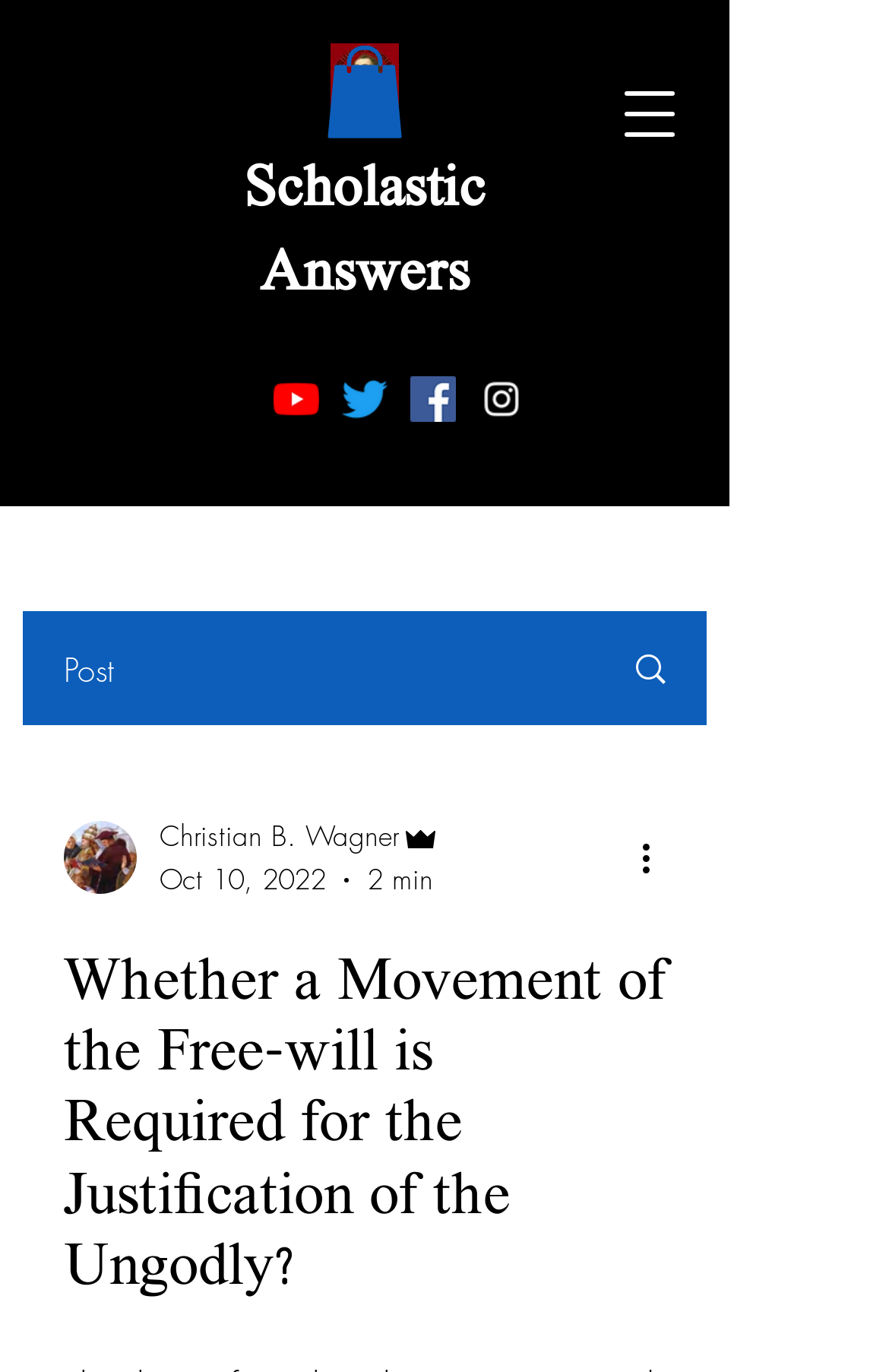Locate the bounding box coordinates of the clickable area to execute the instruction: "Open navigation menu". Provide the coordinates as four float numbers between 0 and 1, represented as [left, top, right, bottom].

[0.679, 0.05, 0.782, 0.116]